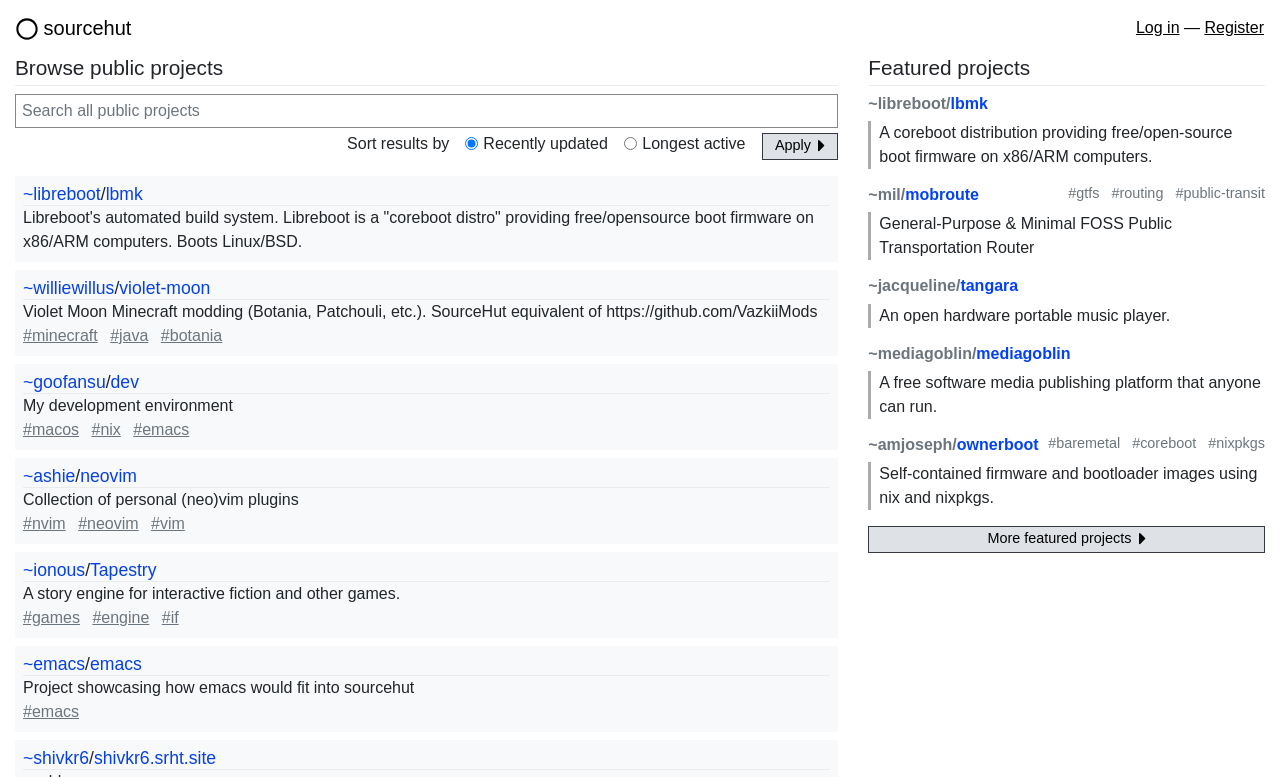Please identify the bounding box coordinates of the element I should click to complete this instruction: 'Log in'. The coordinates should be given as four float numbers between 0 and 1, like this: [left, top, right, bottom].

[0.887, 0.024, 0.922, 0.046]